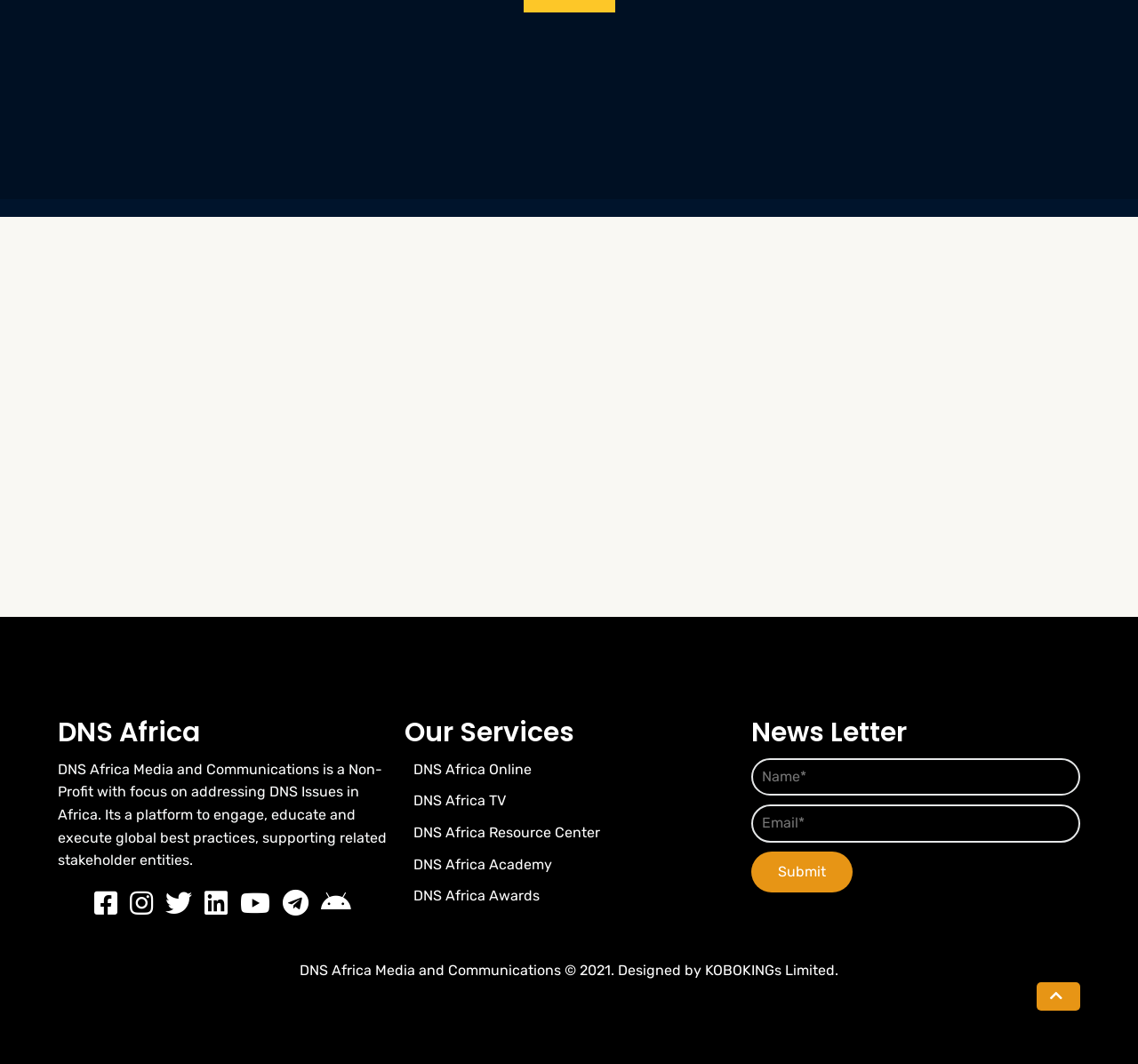Please provide a brief answer to the following inquiry using a single word or phrase:
What are the services provided by DNS Africa?

DNS Africa Online, DNS Africa TV, etc.